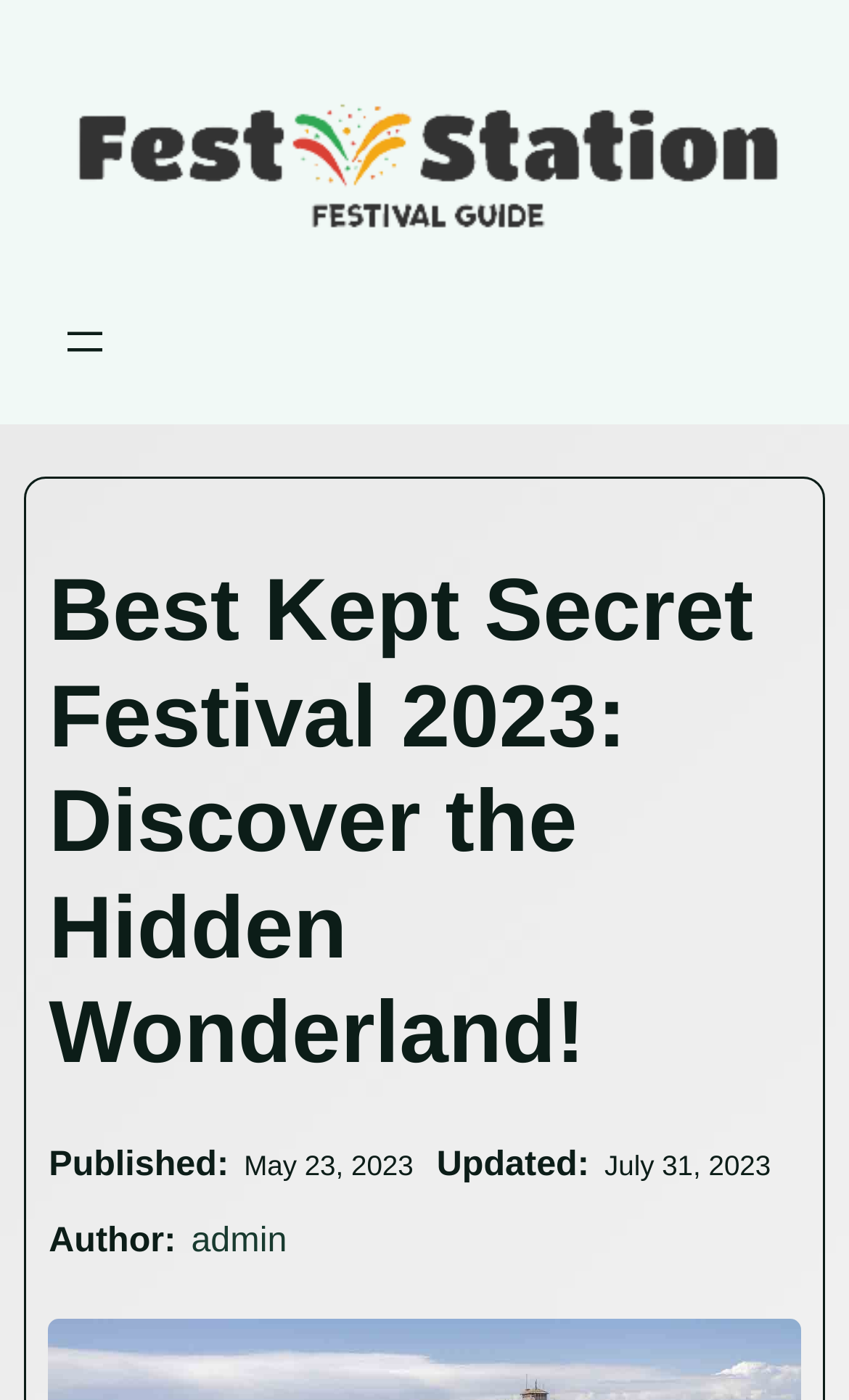What is the name of the festival?
Can you provide a detailed and comprehensive answer to the question?

I found the answer by looking at the figure element at the top of the page, which contains an image with the text 'Fest-Station'. Then, I looked at the navigation element and found the heading 'Best Kept Secret Festival 2023: Discover the Hidden Wonderland!' which indicates the name of the festival.